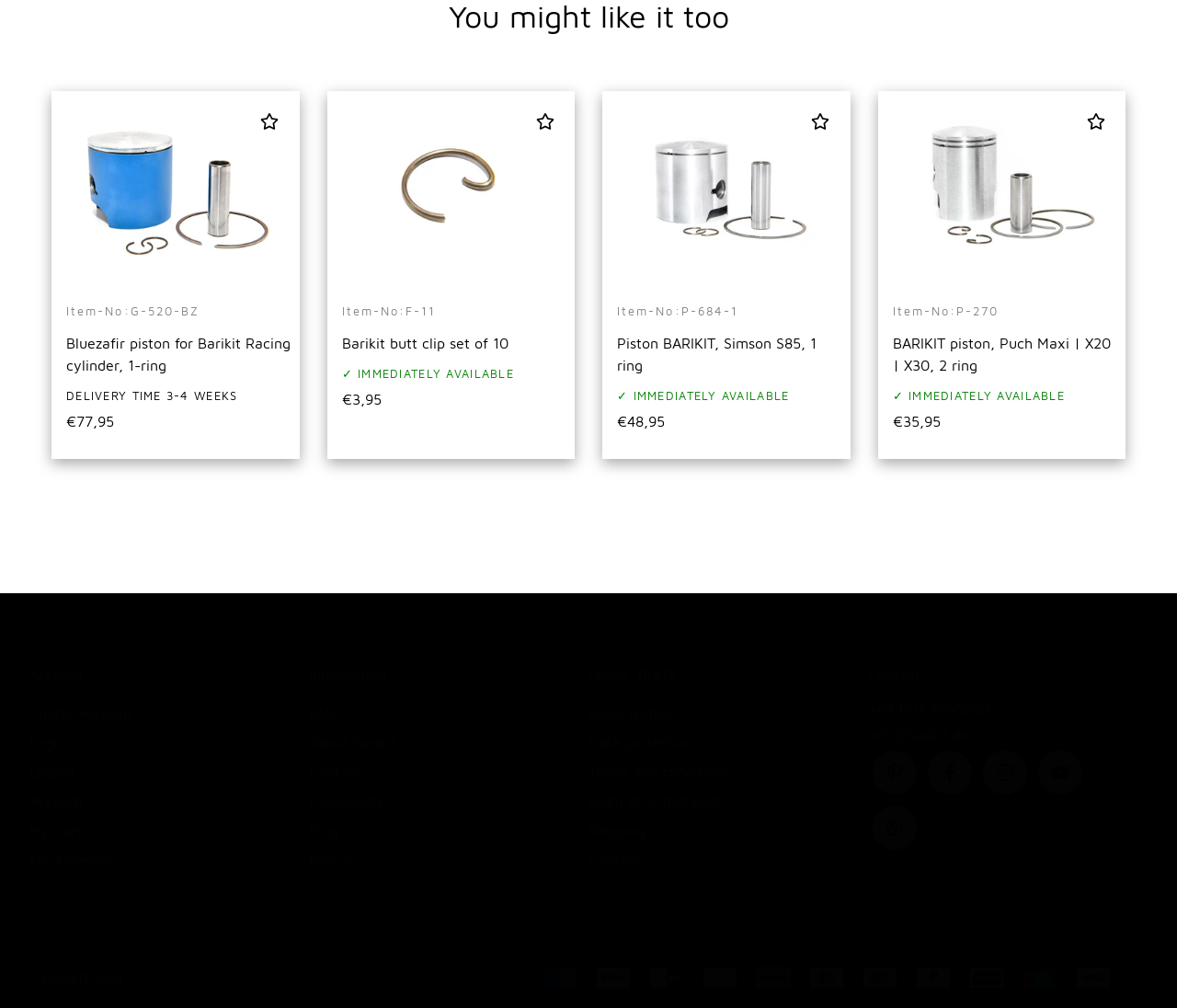Provide a brief response to the question using a single word or phrase: 
What is the price of the Barikit butt clip set?

€3,95